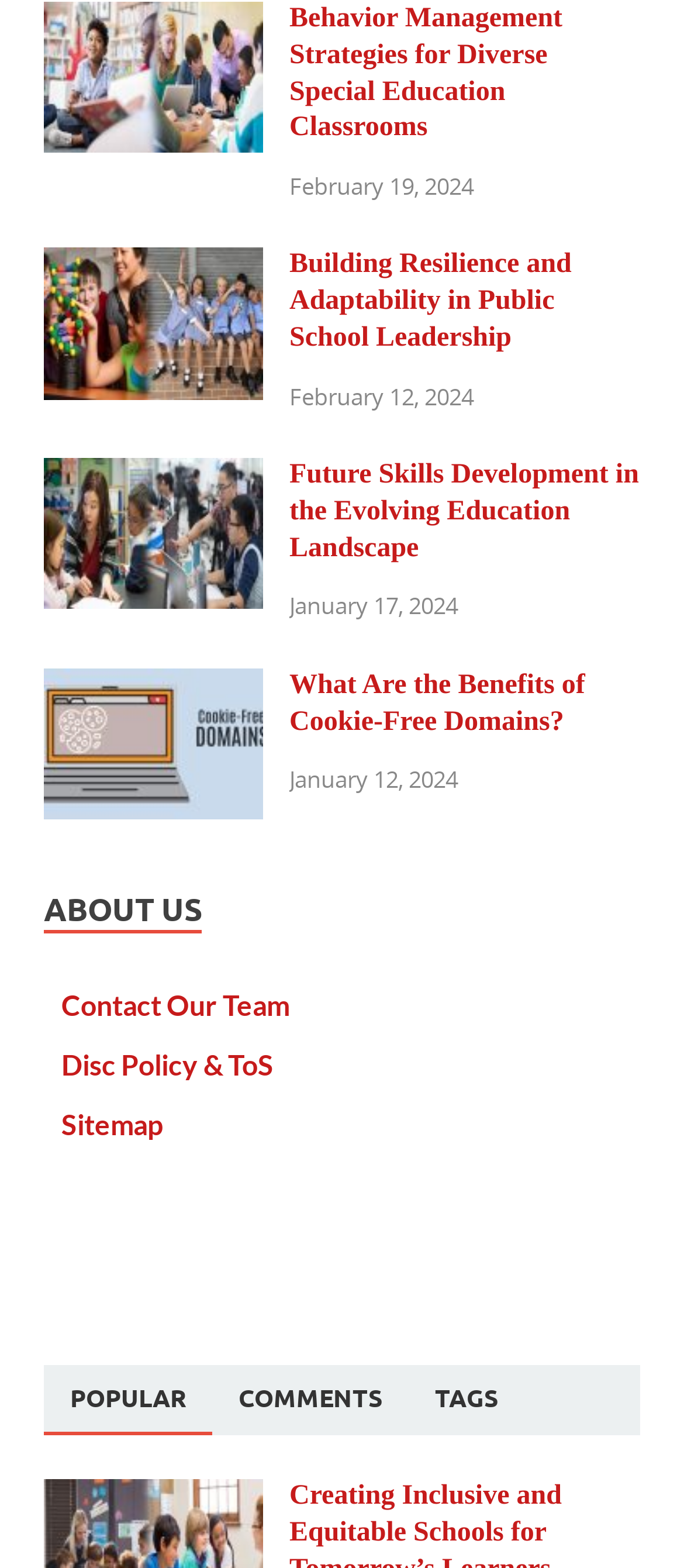Locate the bounding box coordinates of the element that needs to be clicked to carry out the instruction: "Read the article 'Creating Inclusive and Equitable Schools for Tomorrow's Learners'". The coordinates should be given as four float numbers ranging from 0 to 1, i.e., [left, top, right, bottom].

[0.064, 0.946, 0.385, 0.967]